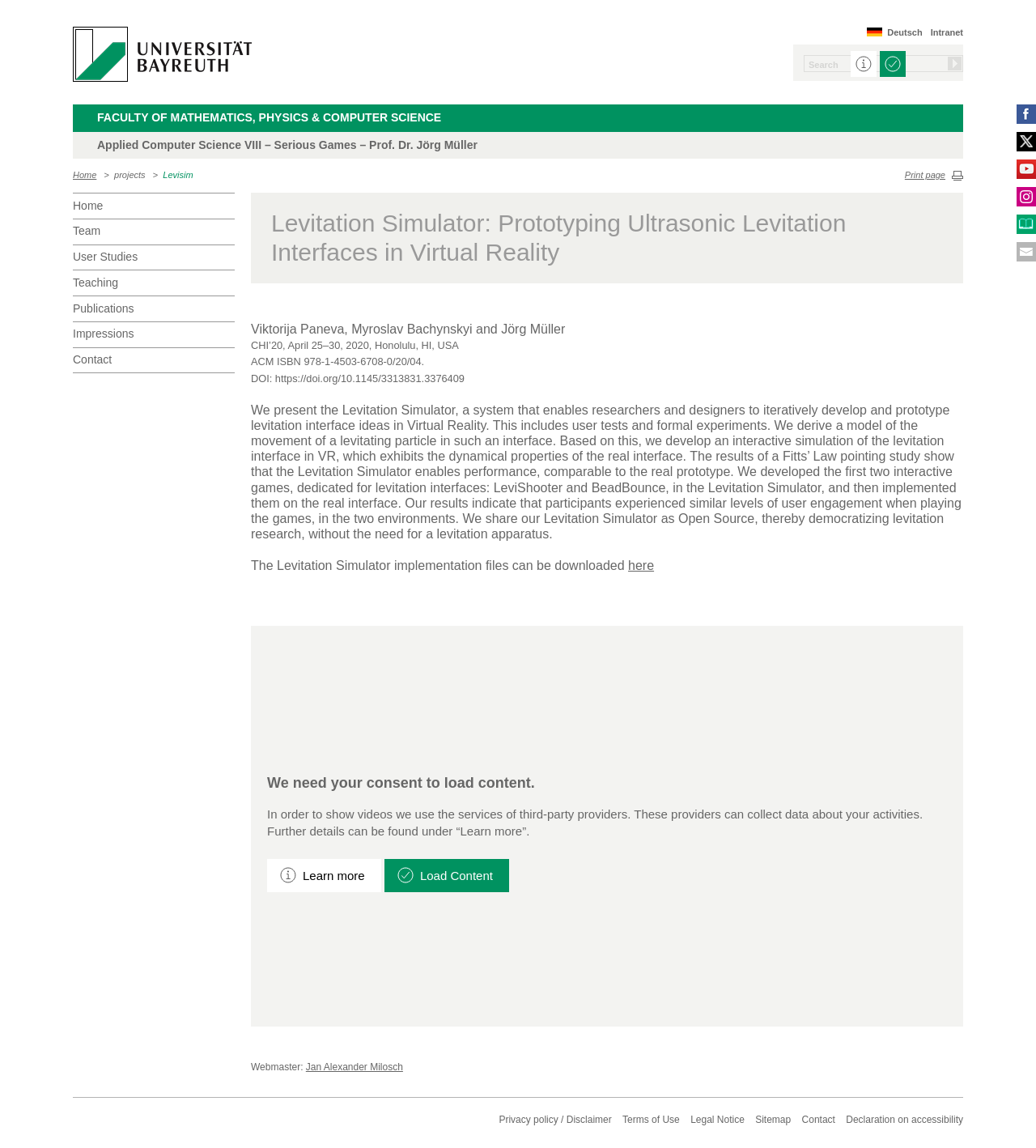Find the bounding box coordinates for the area that should be clicked to accomplish the instruction: "Go to the intranet".

[0.898, 0.024, 0.93, 0.032]